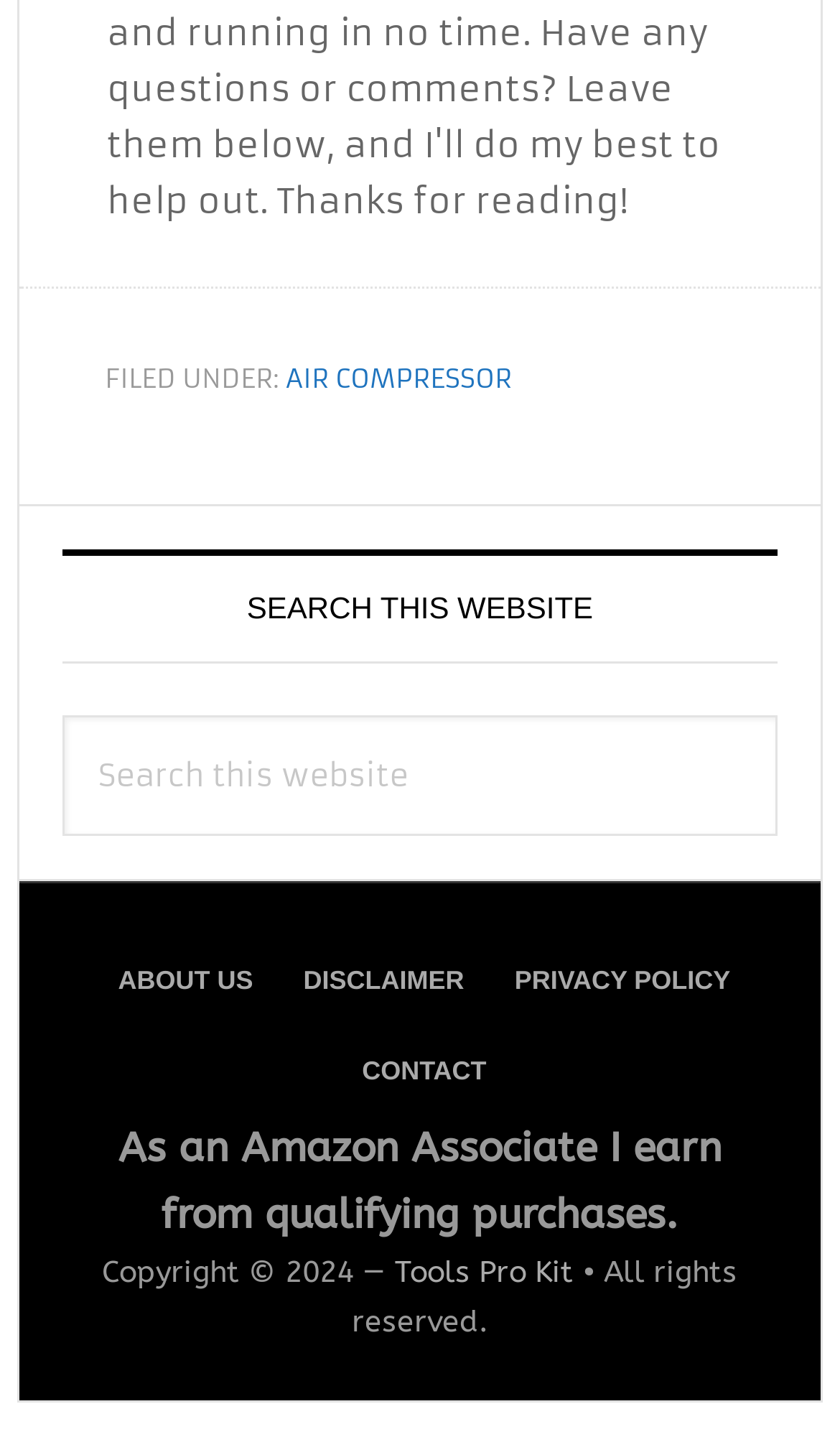What is the purpose of the search box?
Please provide a comprehensive answer to the question based on the webpage screenshot.

The search box is located in the primary sidebar section, and it has a label 'Search this website' and a button with the text 'Search'. This suggests that the search box is intended for users to search for content within the website.